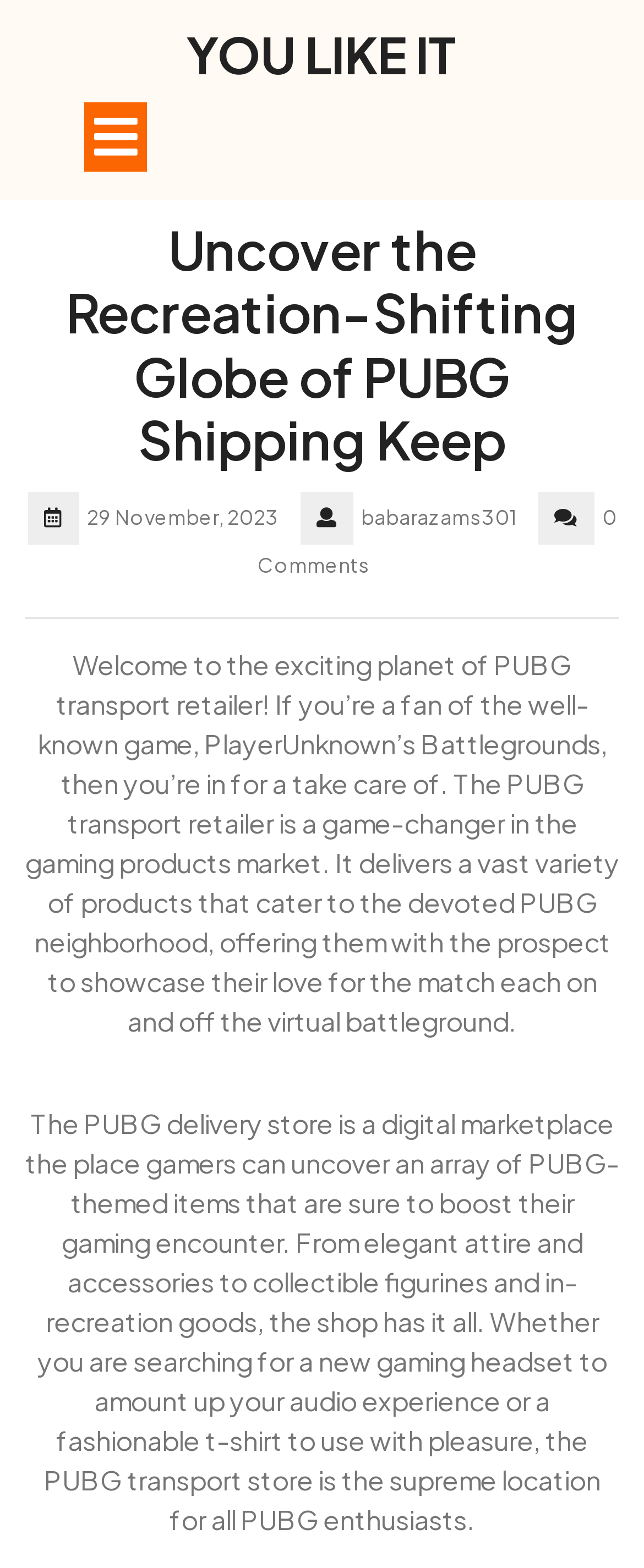Can you find the bounding box coordinates for the UI element given this description: "Open Button"? Provide the coordinates as four float numbers between 0 and 1: [left, top, right, bottom].

[0.115, 0.062, 0.244, 0.112]